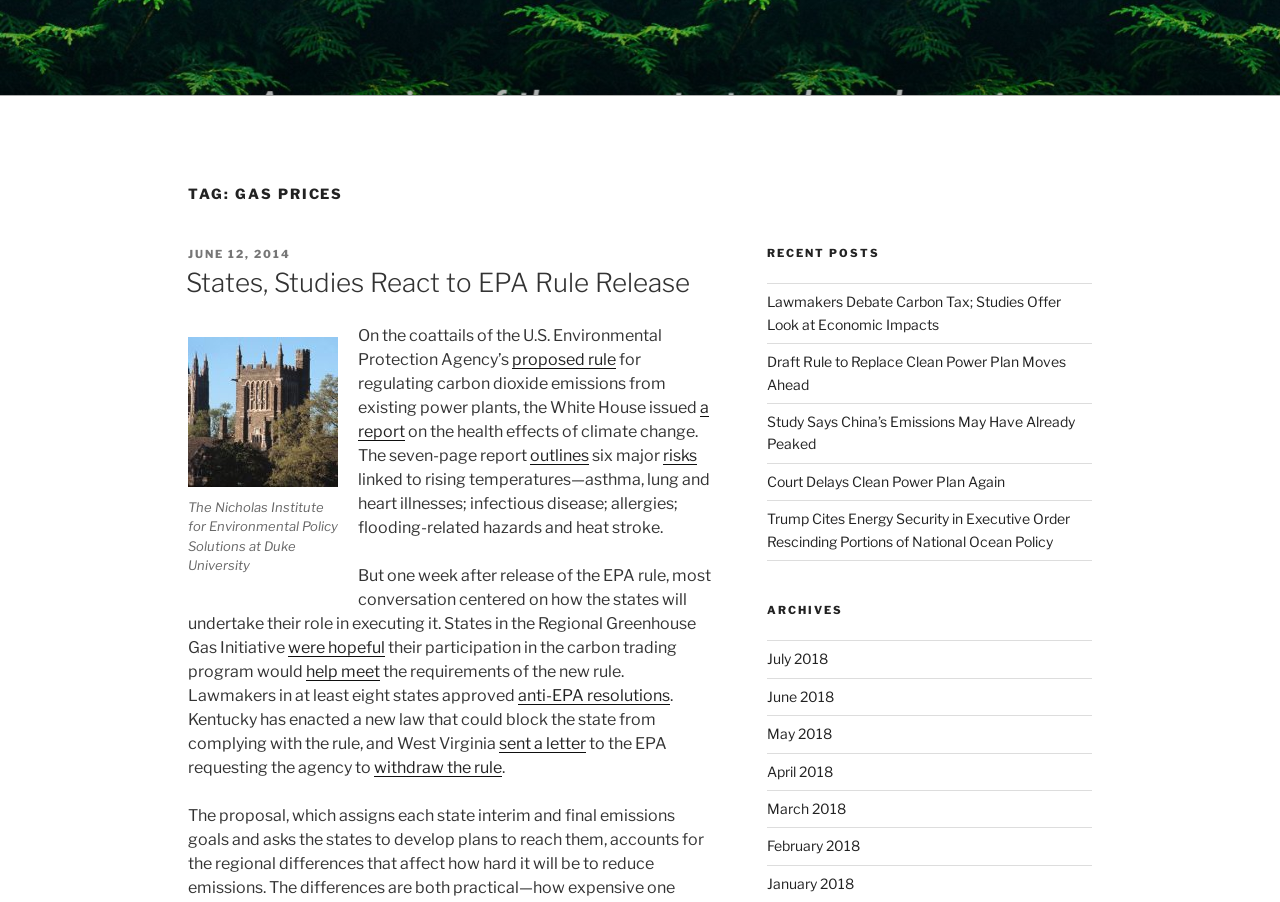Using the description: "June 12, 2014", determine the UI element's bounding box coordinates. Ensure the coordinates are in the format of four float numbers between 0 and 1, i.e., [left, top, right, bottom].

[0.147, 0.274, 0.227, 0.289]